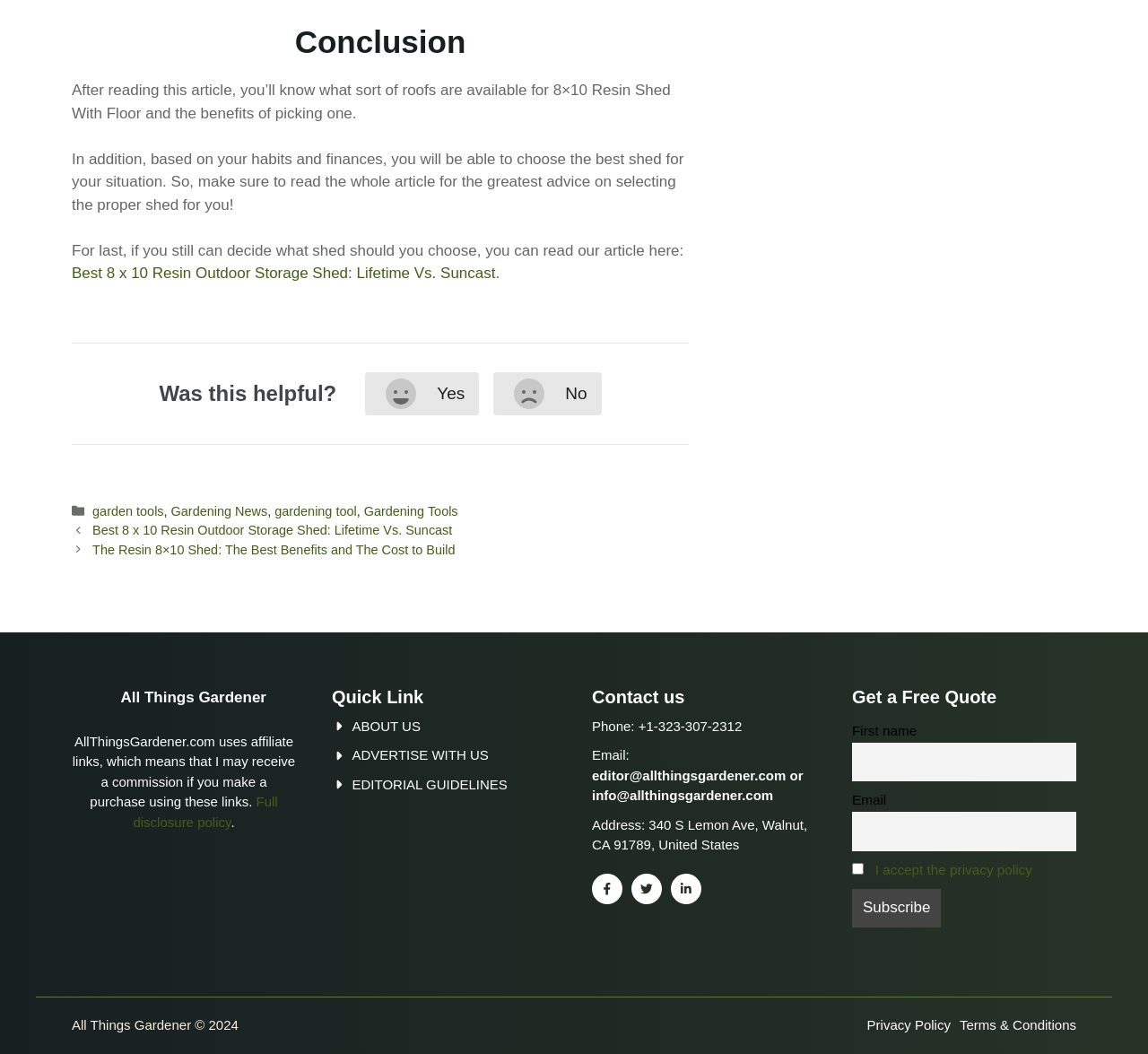Please identify the bounding box coordinates of the clickable element to fulfill the following instruction: "Click the 'Subscribe' button". The coordinates should be four float numbers between 0 and 1, i.e., [left, top, right, bottom].

[0.742, 0.843, 0.82, 0.88]